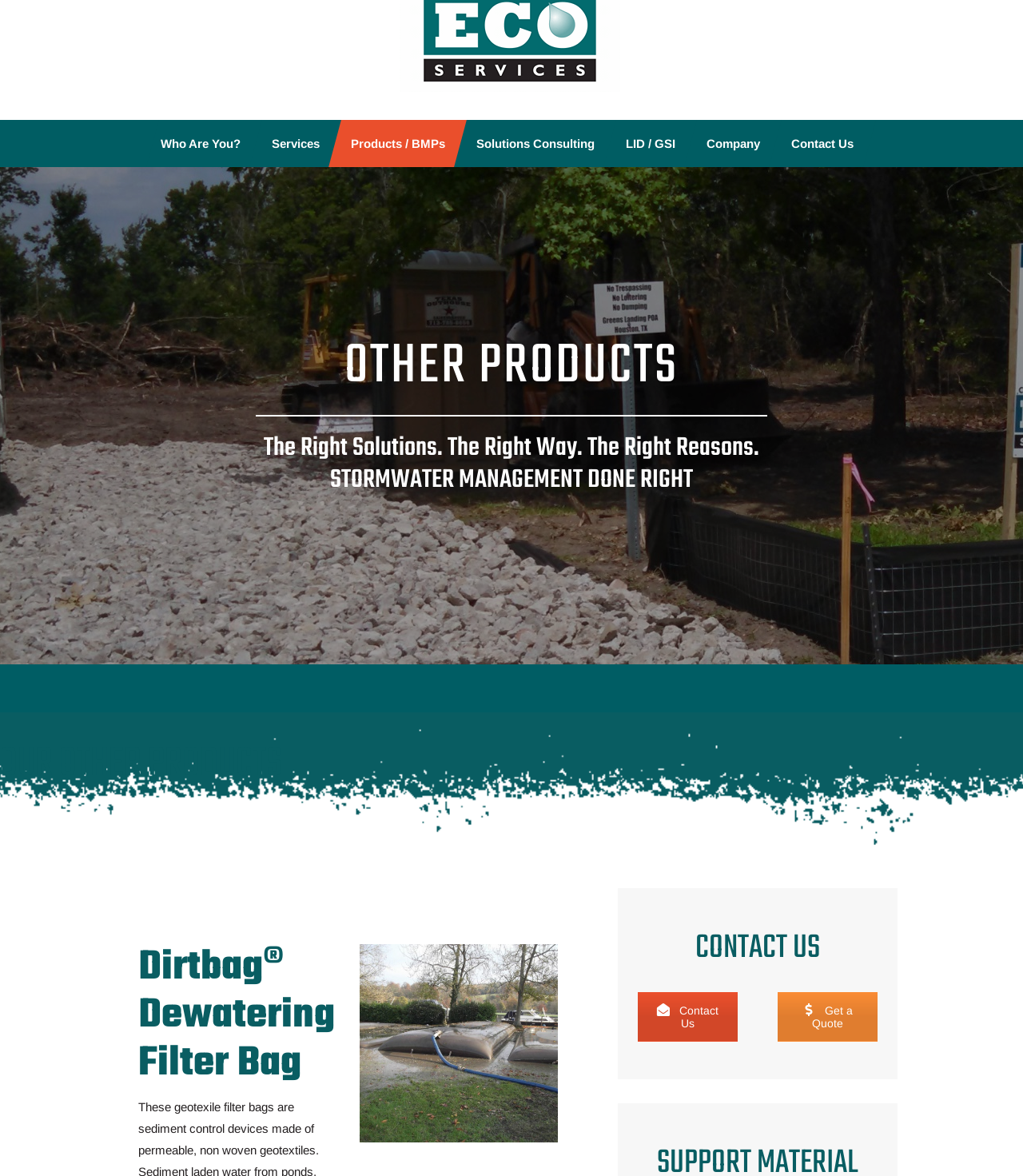Locate the bounding box coordinates of the area to click to fulfill this instruction: "View projects". The bounding box should be presented as four float numbers between 0 and 1, in the order [left, top, right, bottom].

[0.813, 0.01, 0.862, 0.024]